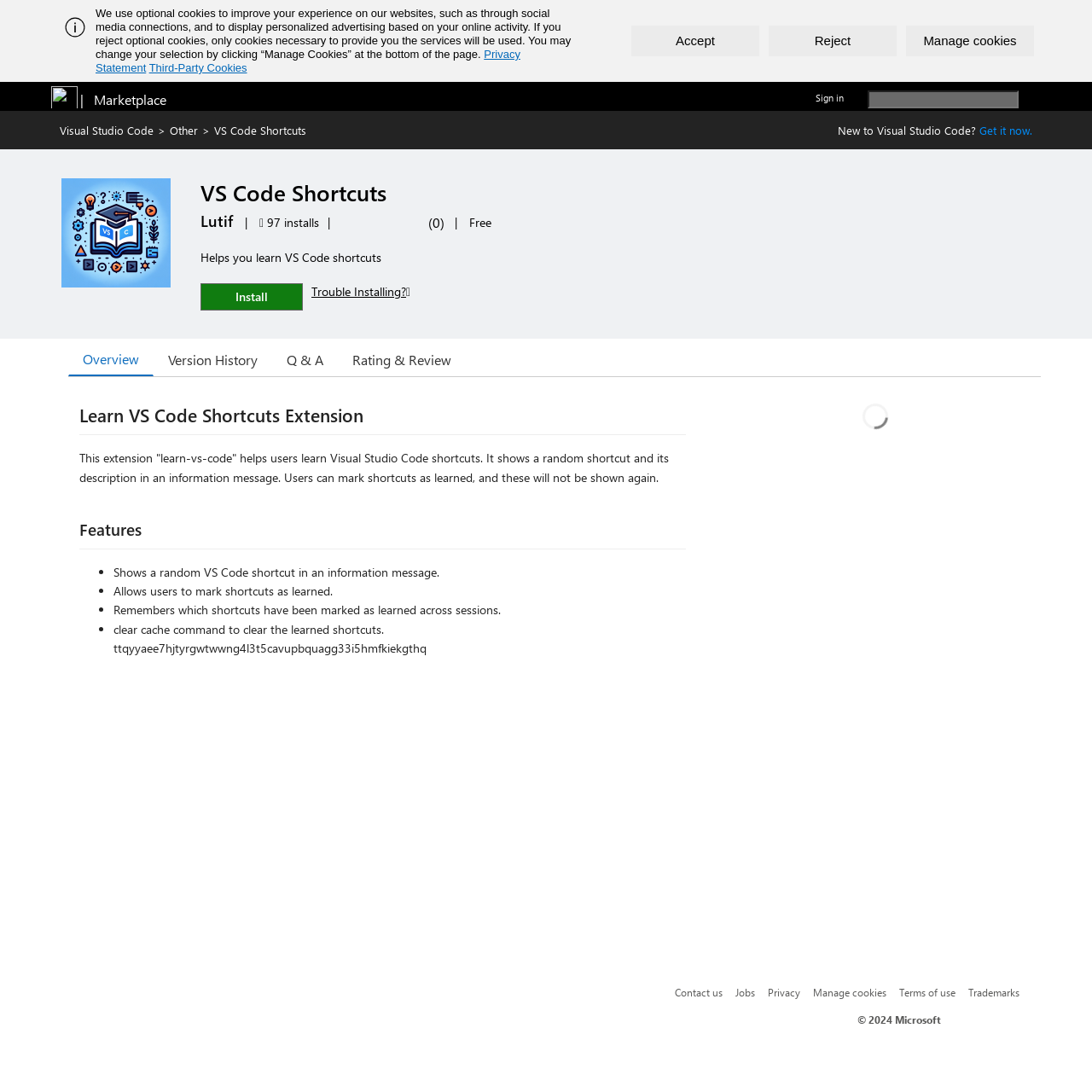Determine the primary headline of the webpage.

VS Code Shortcuts